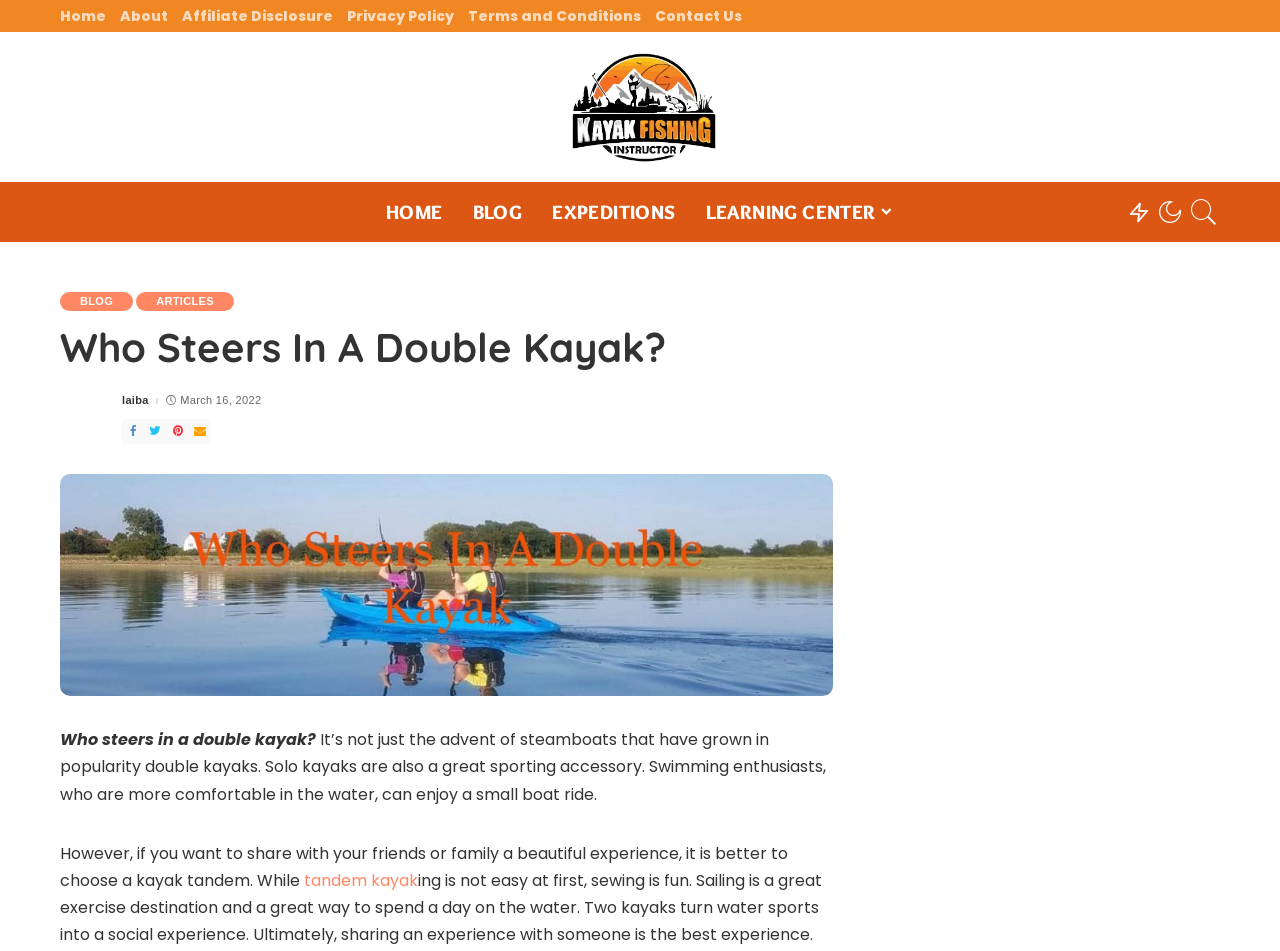Please locate the bounding box coordinates of the region I need to click to follow this instruction: "Click on the 'Home' link".

[0.047, 0.007, 0.088, 0.026]